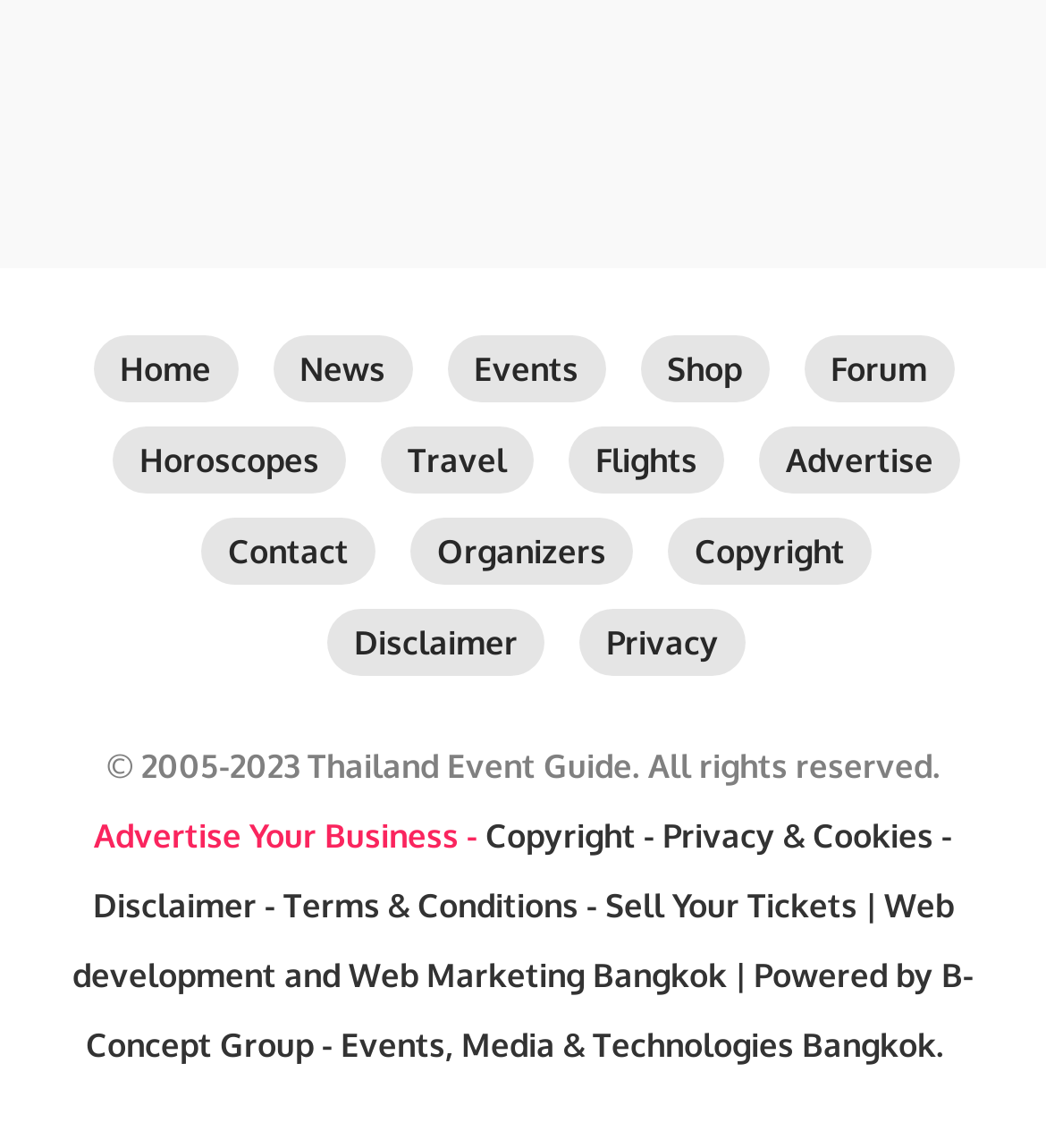How many main navigation links are there?
Provide a well-explained and detailed answer to the question.

I counted the main navigation links at the top of the page, which are 'Home', 'News', 'Events', 'Shop', 'Forum', and 'Horoscopes'. There are 6 links in total.